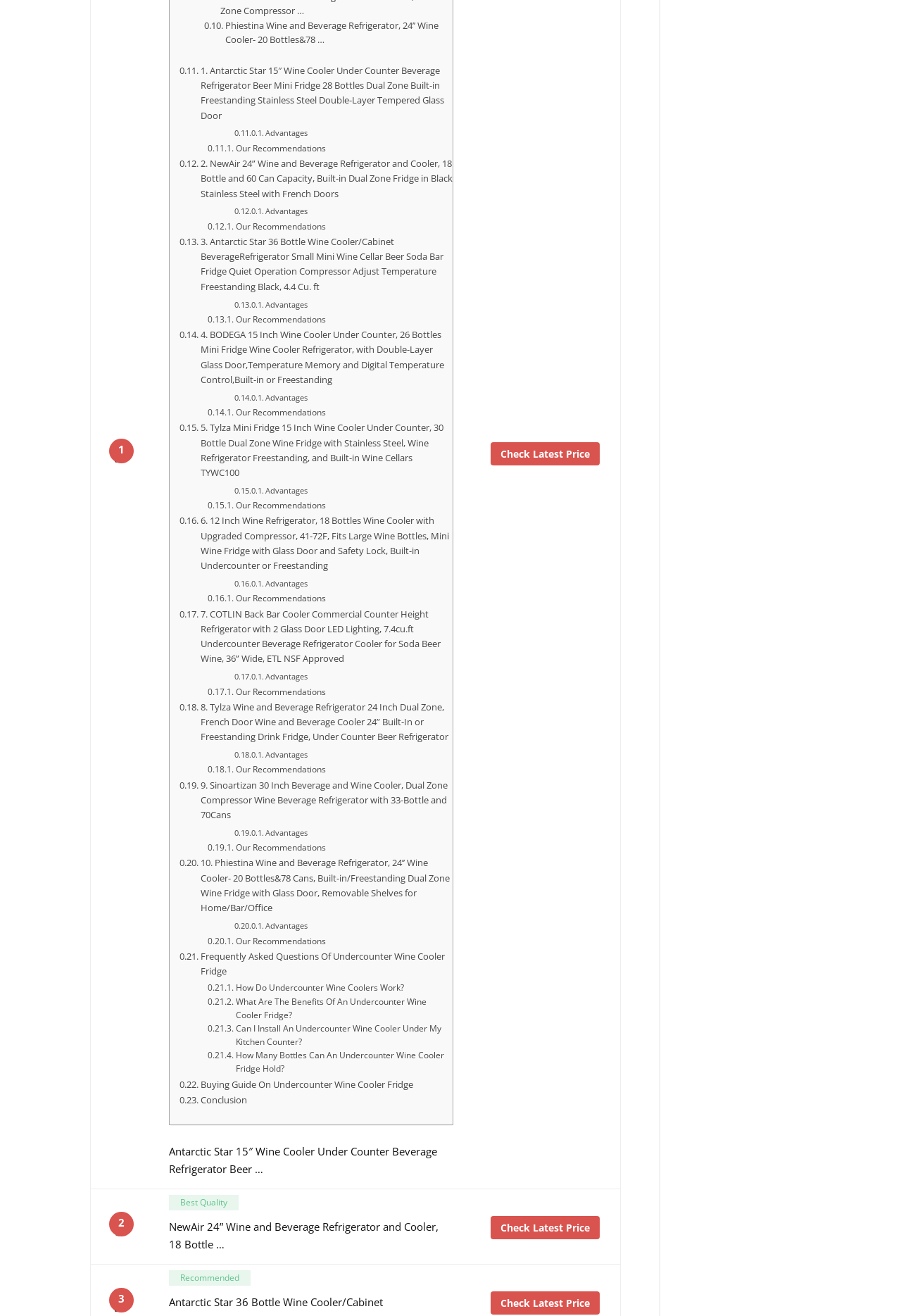Can an undercounter wine cooler be installed under a kitchen counter?
Please respond to the question with as much detail as possible.

The webpage provides a section 'Can I Install An Undercounter Wine Cooler Under My Kitchen Counter?' which suggests that it is possible to install an undercounter wine cooler under a kitchen counter.